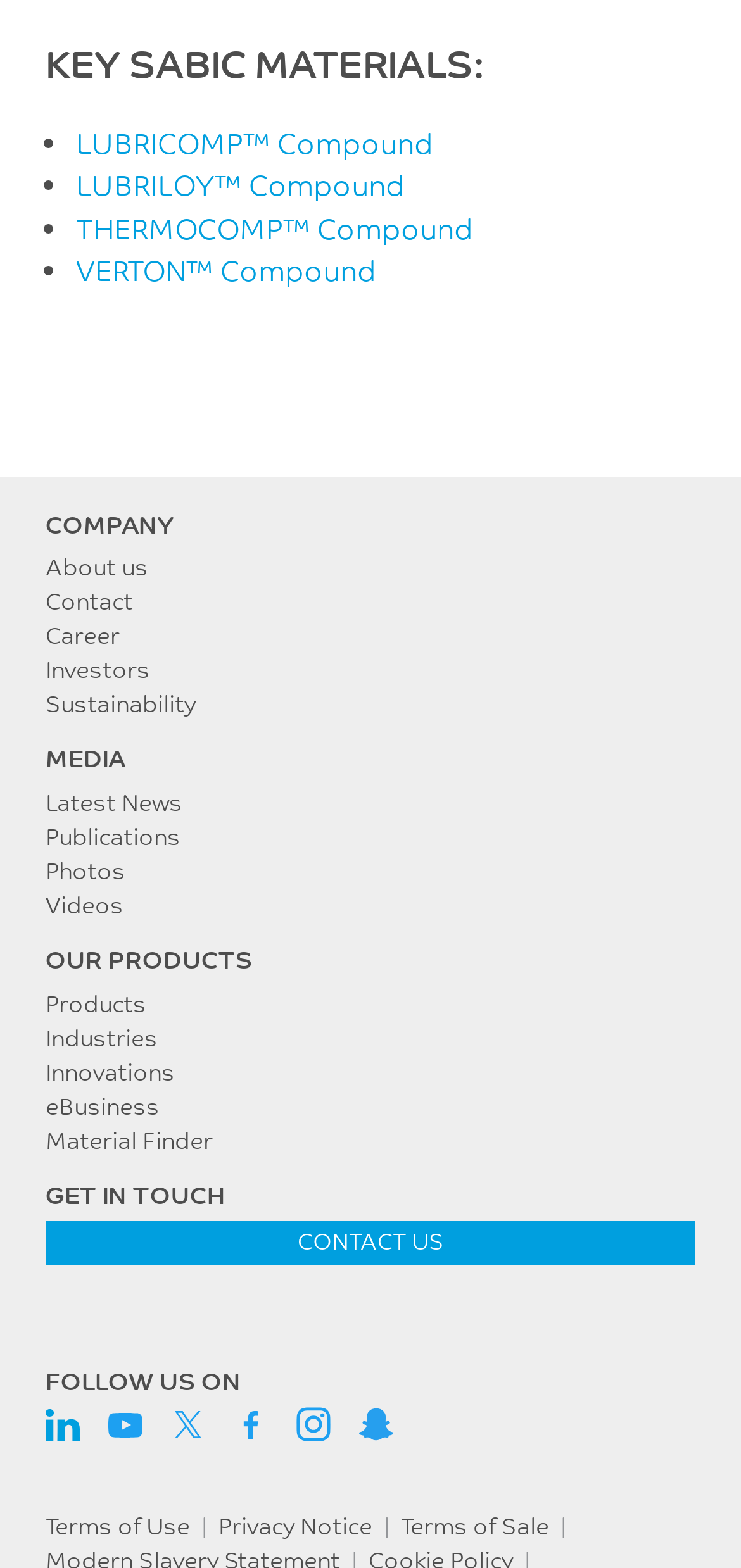What social media platforms can users follow the company on?
Give a single word or phrase as your answer by examining the image.

LinkedIn, Youtube, Twitter, Facebook, Instagram, Snapchat